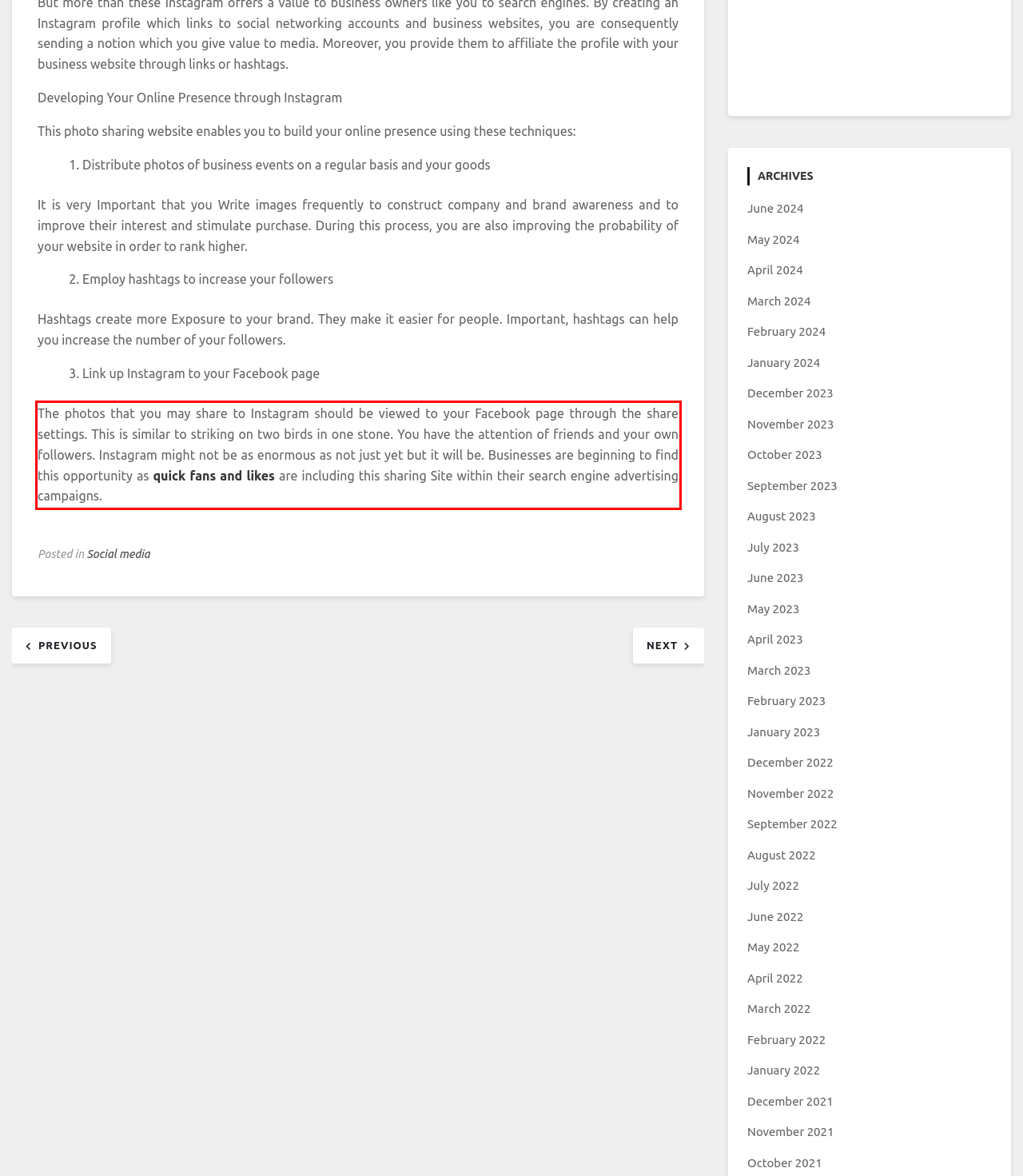Identify the text within the red bounding box on the webpage screenshot and generate the extracted text content.

The photos that you may share to Instagram should be viewed to your Facebook page through the share settings. This is similar to striking on two birds in one stone. You have the attention of friends and your own followers. Instagram might not be as enormous as not just yet but it will be. Businesses are beginning to find this opportunity as quick fans and likes are including this sharing Site within their search engine advertising campaigns.